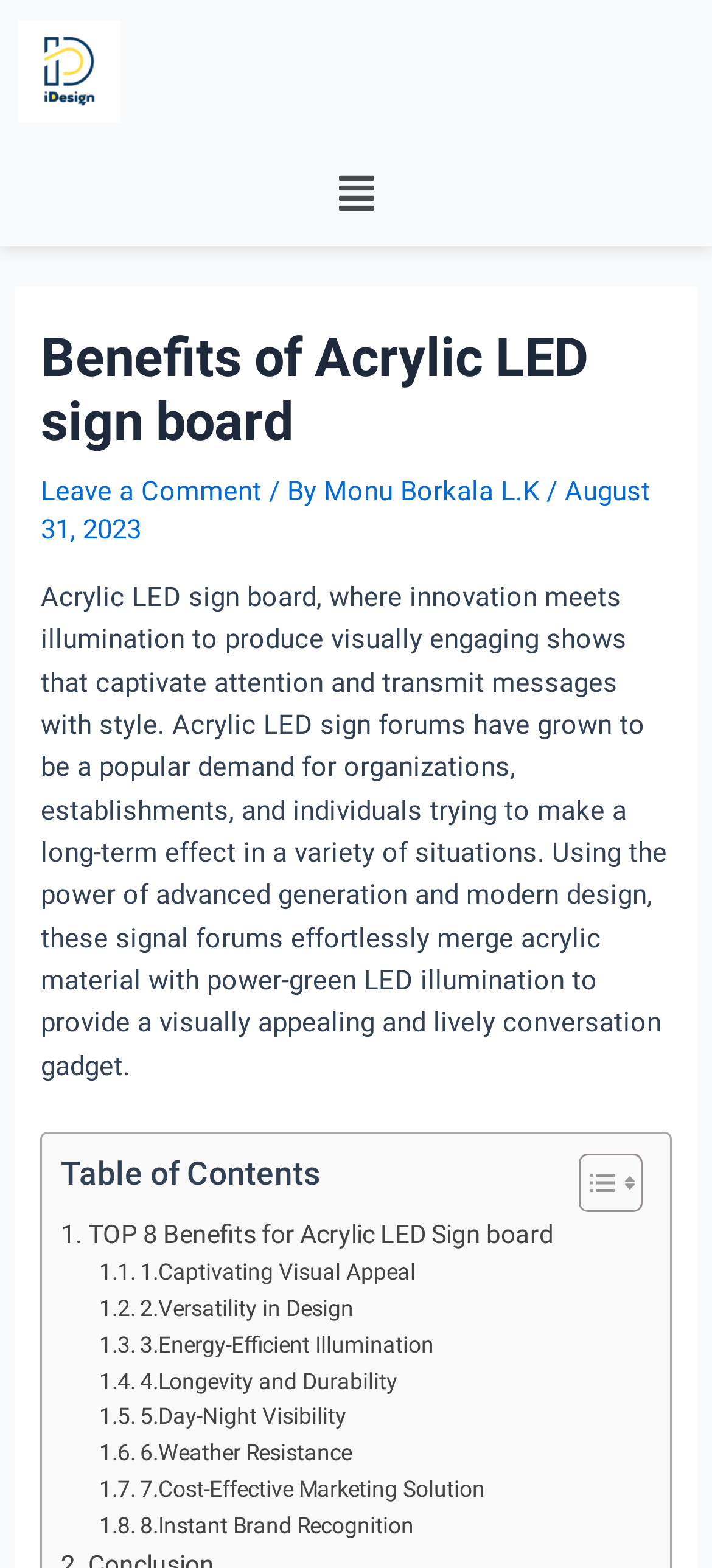Please examine the image and provide a detailed answer to the question: Who is the author of the article?

I found the author's name by looking for a link with a person's name, which is 'Monu Borkala L.K'. This link is located near the date 'August 31, 2023', suggesting that Monu Borkala L.K is the author of the article.